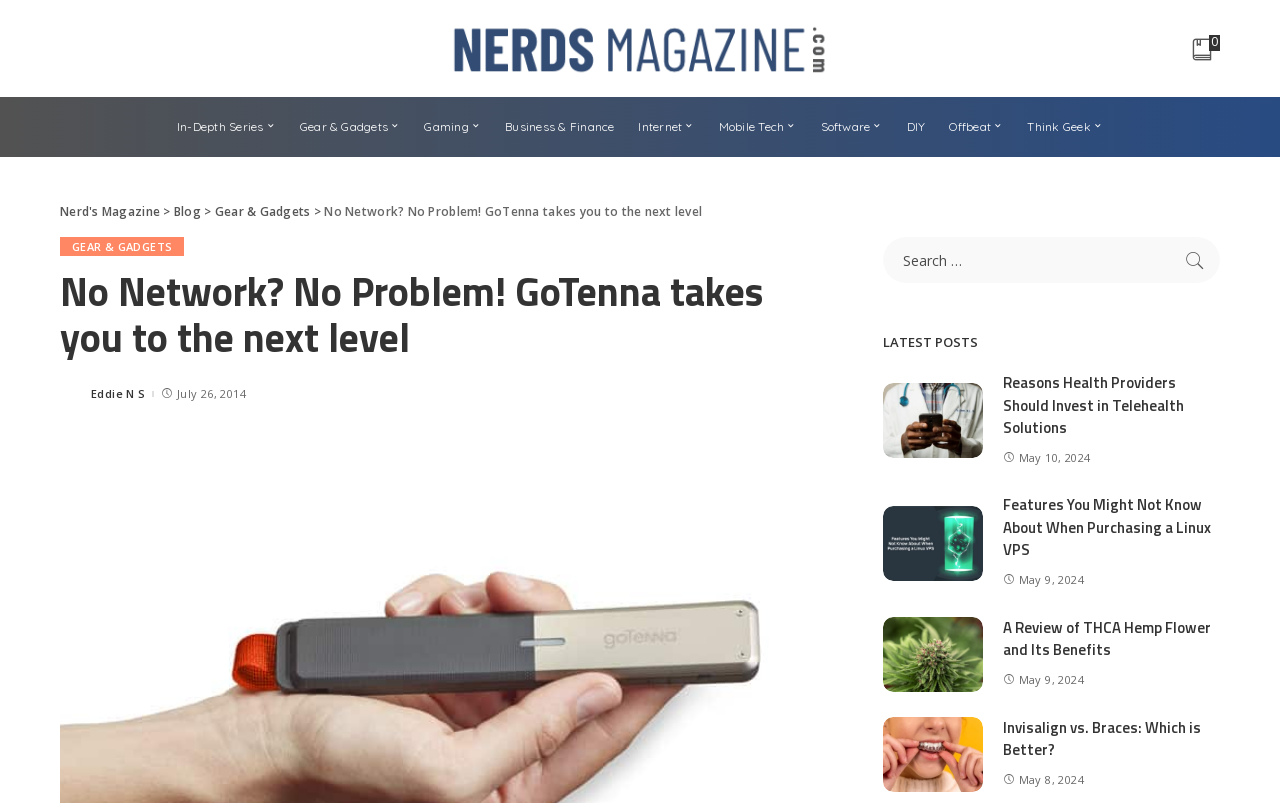Give a one-word or short-phrase answer to the following question: 
What is the main topic of the webpage?

Technology and gadgets